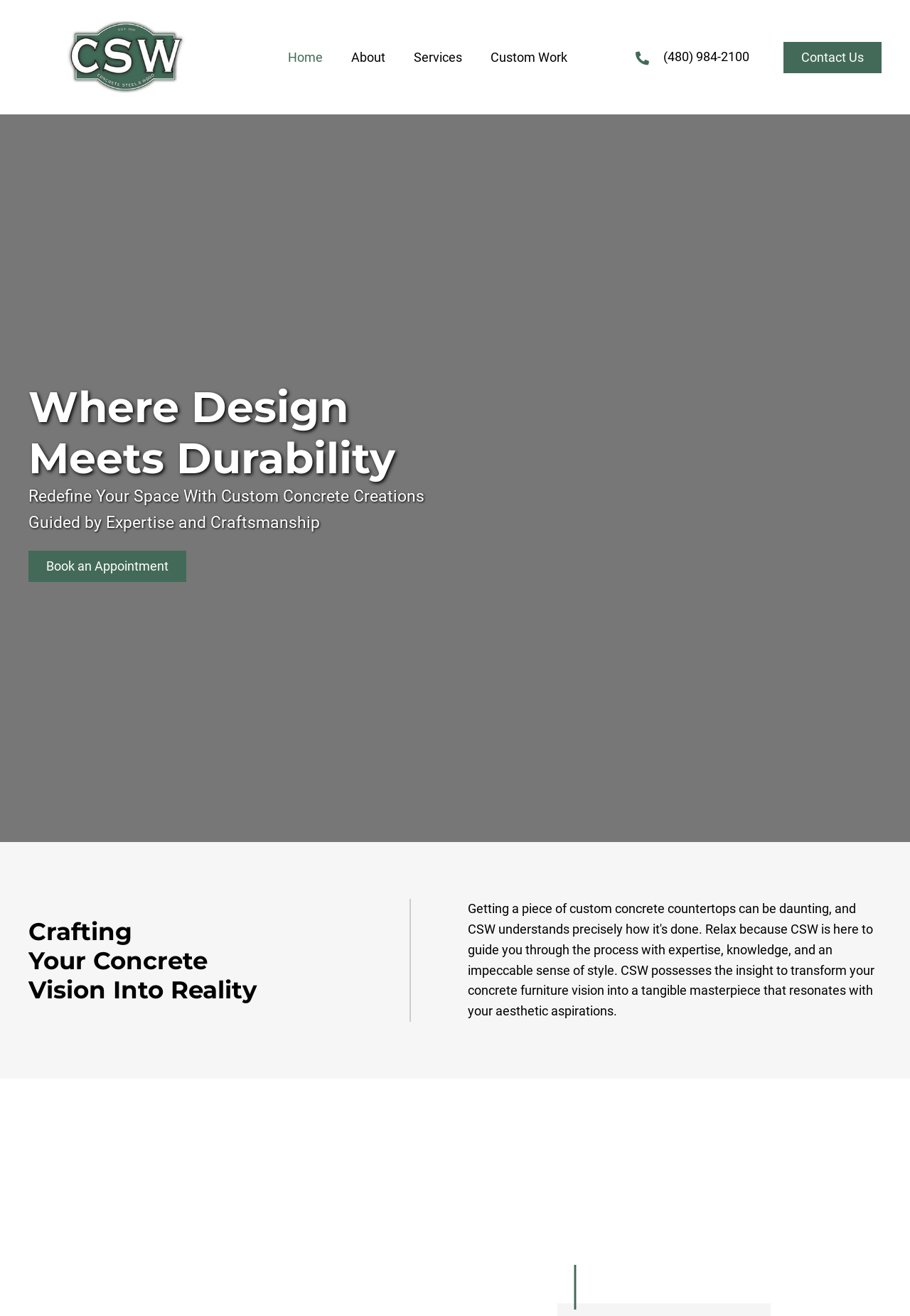What is the purpose of the 'Book an Appointment' button?
Based on the image, respond with a single word or phrase.

To schedule a meeting